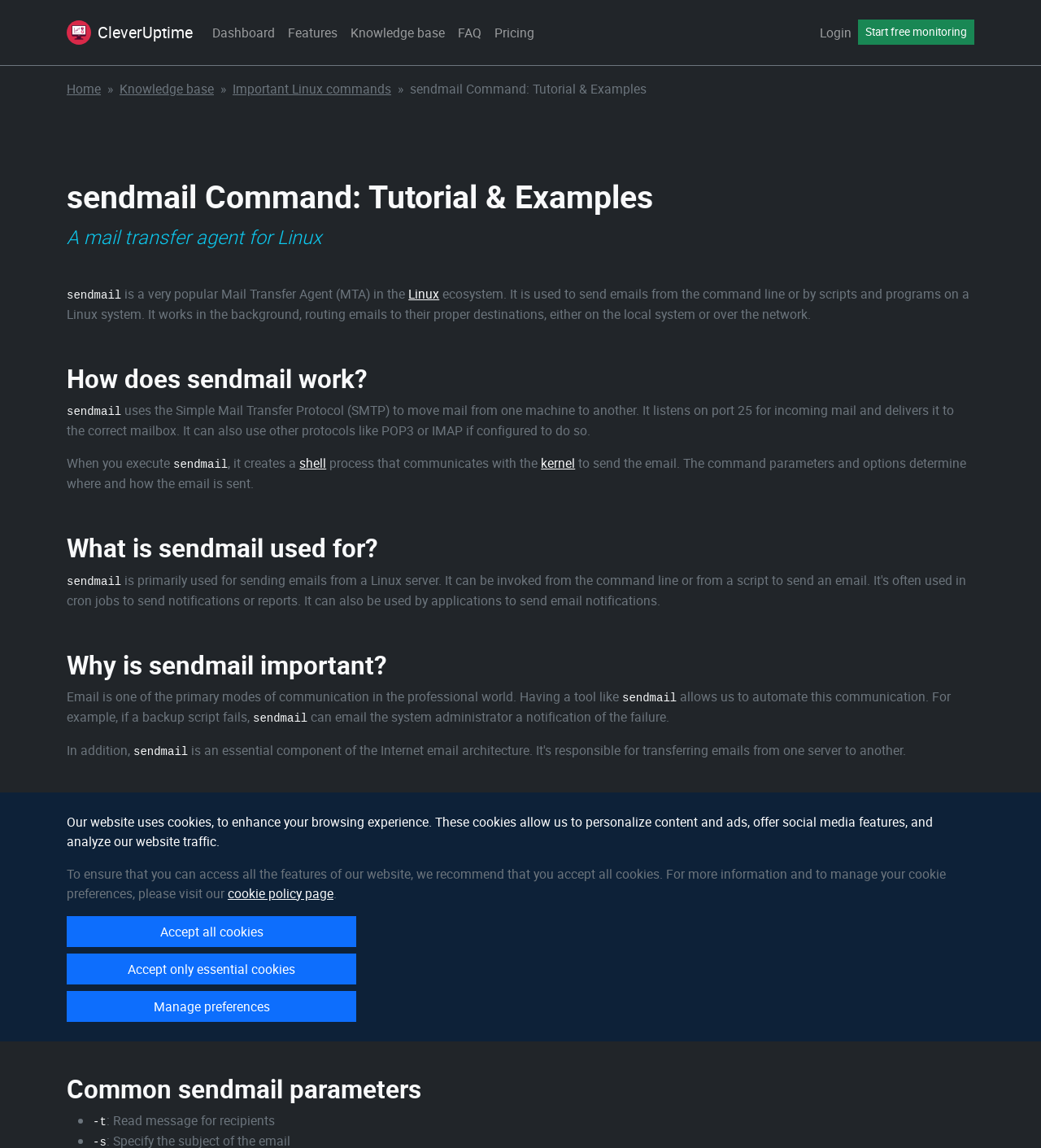Determine the bounding box coordinates for the area that needs to be clicked to fulfill this task: "Go to next slide". The coordinates must be given as four float numbers between 0 and 1, i.e., [left, top, right, bottom].

None